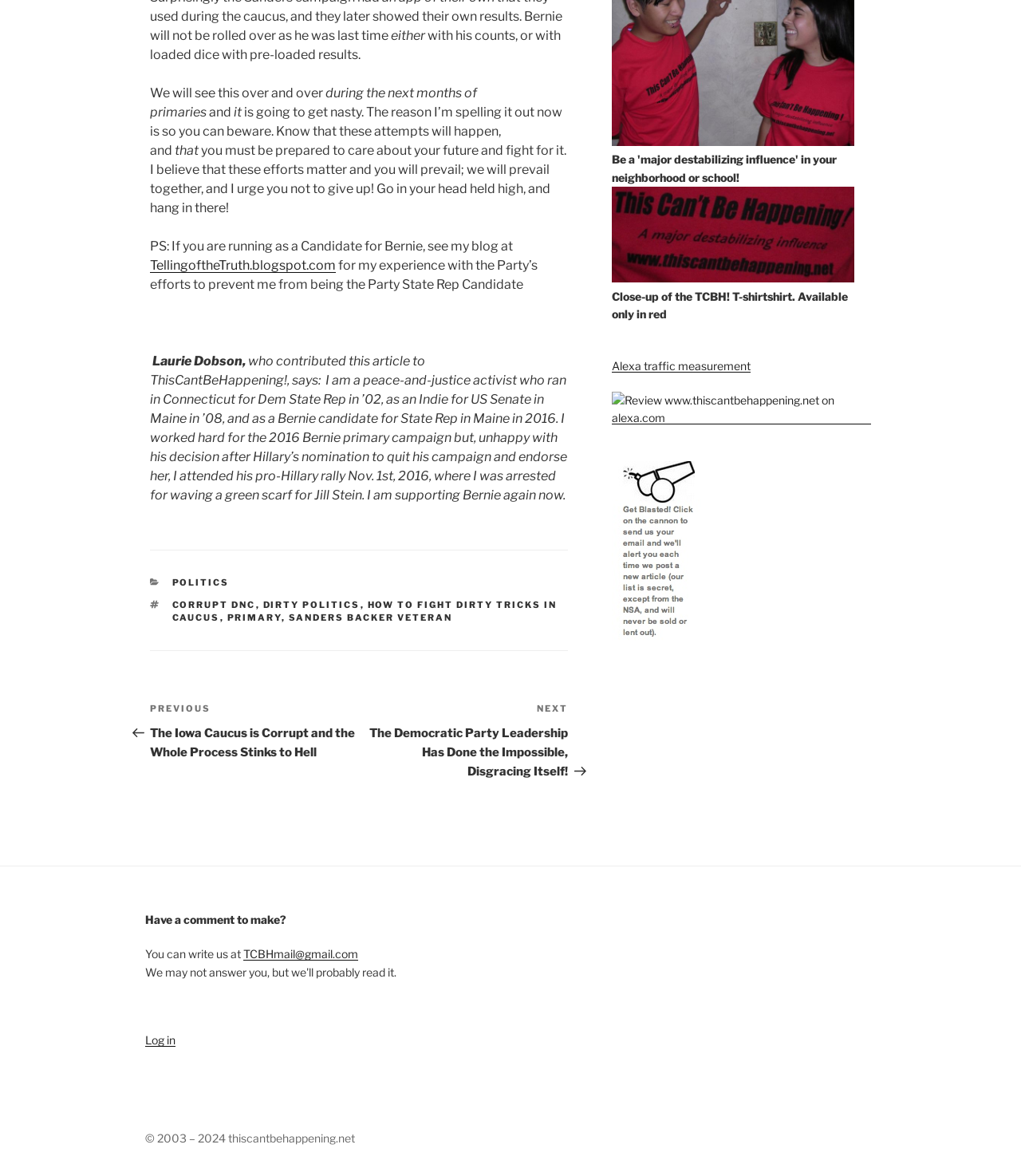Find the bounding box coordinates of the element's region that should be clicked in order to follow the given instruction: "Go to Team". The coordinates should consist of four float numbers between 0 and 1, i.e., [left, top, right, bottom].

None